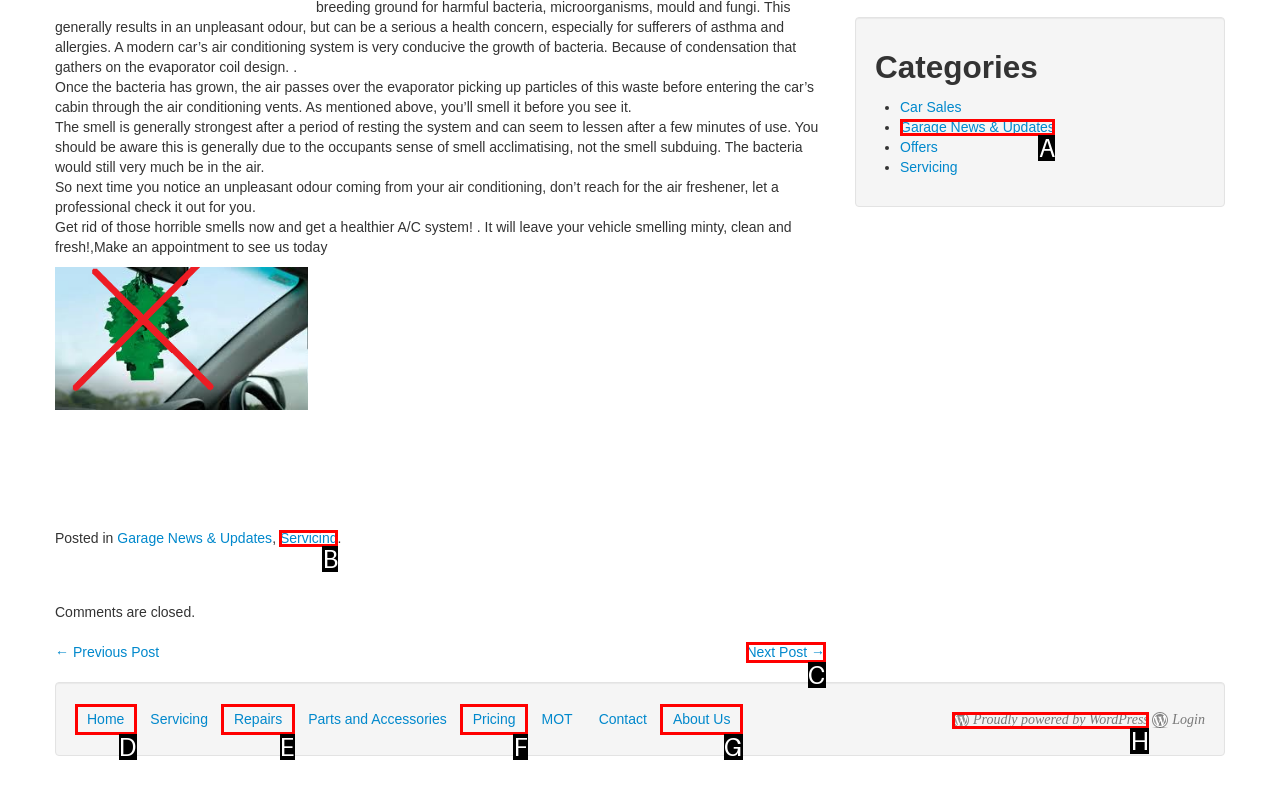Given the element description: About Us
Pick the letter of the correct option from the list.

G